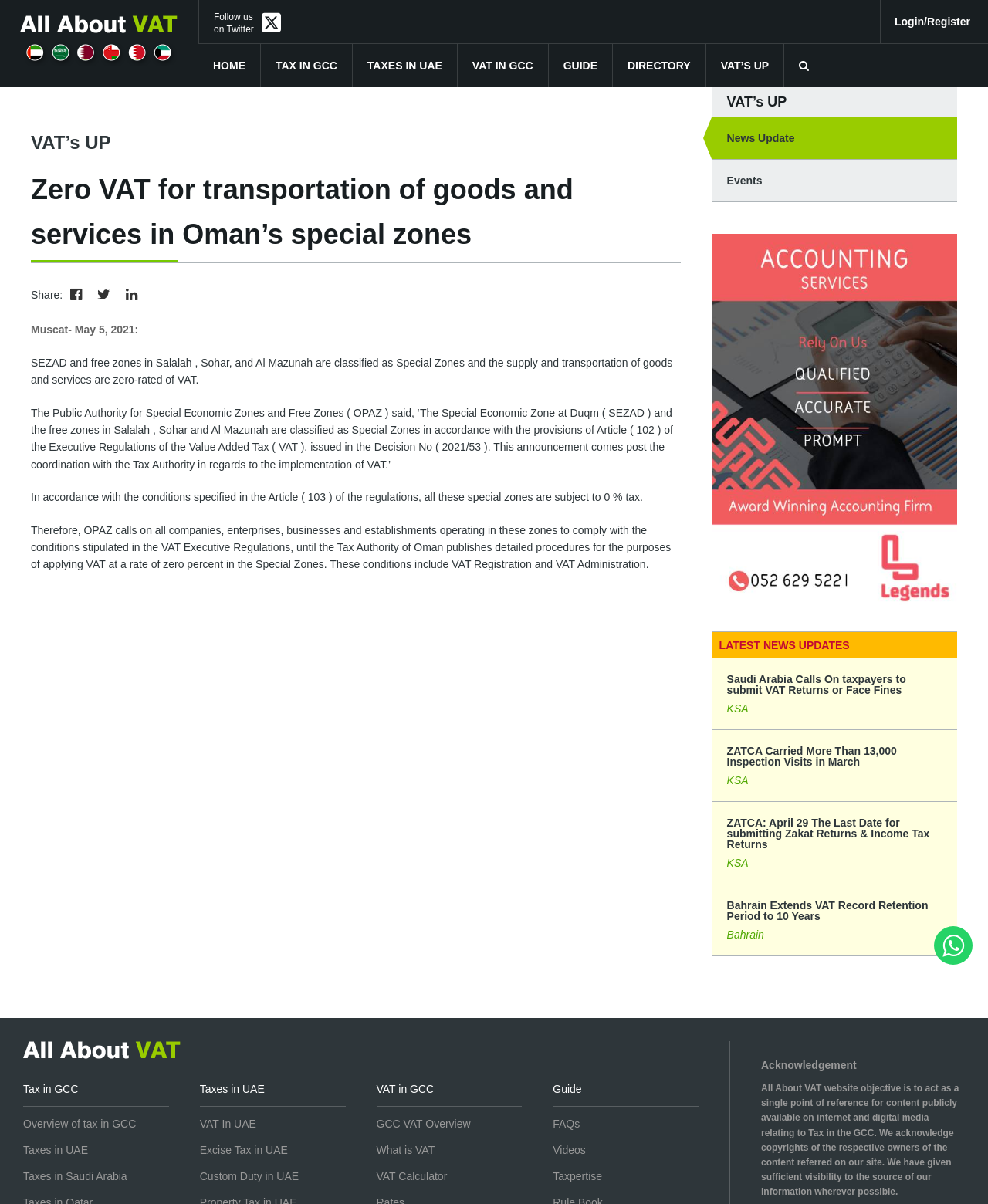Determine the bounding box coordinates for the area that should be clicked to carry out the following instruction: "Login or Register".

[0.891, 0.0, 1.0, 0.036]